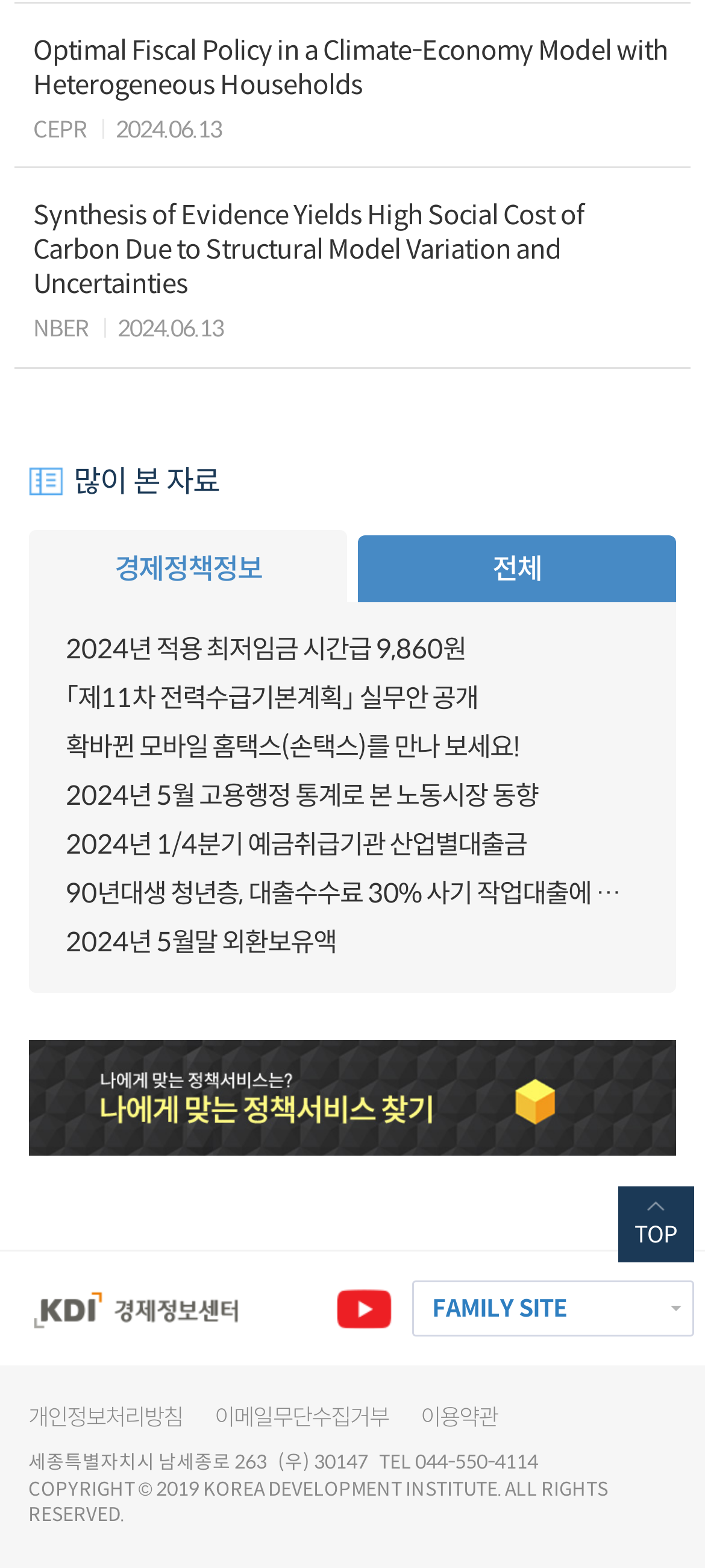Determine the bounding box coordinates for the area that should be clicked to carry out the following instruction: "Click the 'TOP' button".

[0.877, 0.757, 0.984, 0.805]